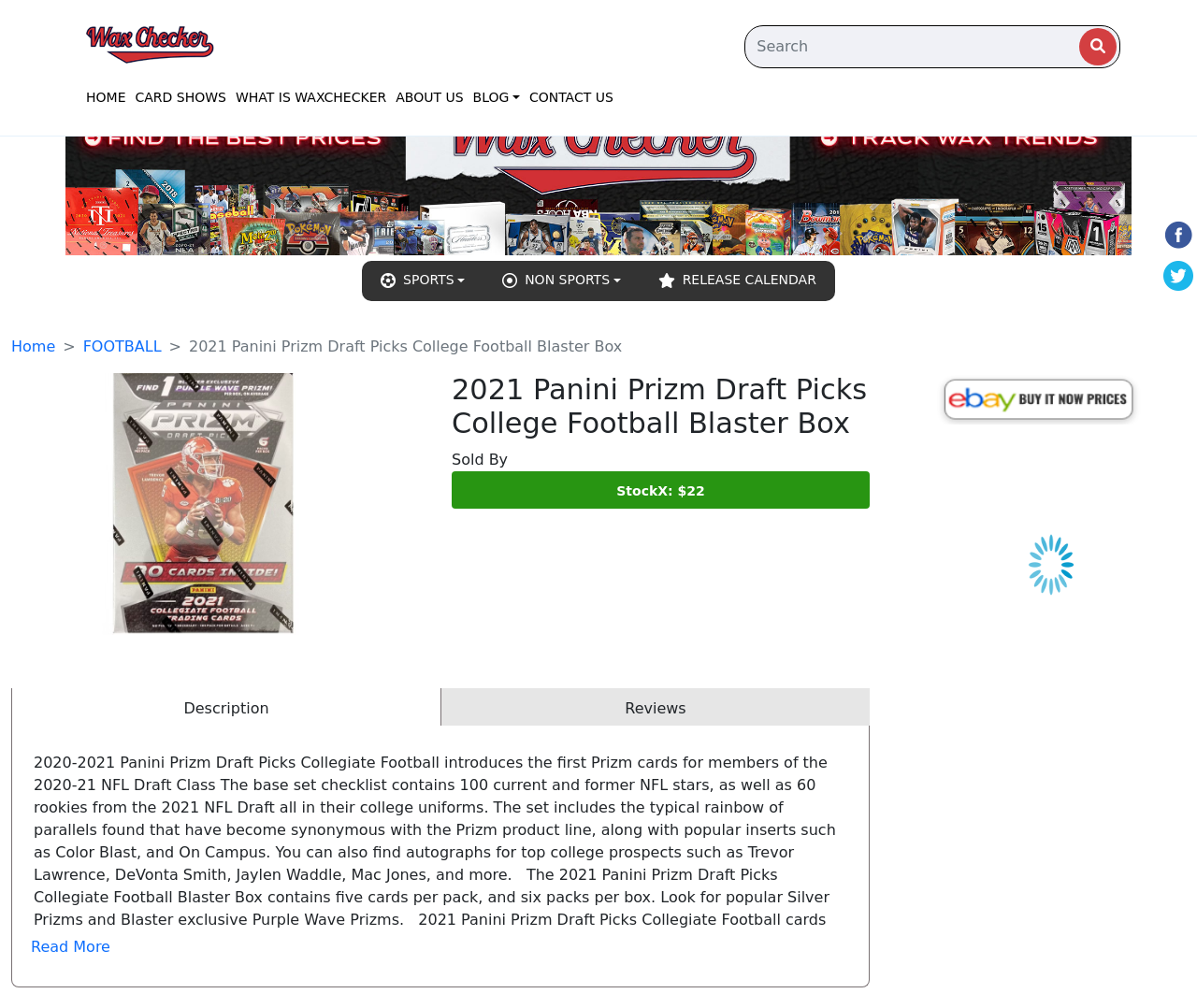Find and extract the text of the primary heading on the webpage.

2021 Panini Prizm Draft Picks College Football Blaster Box